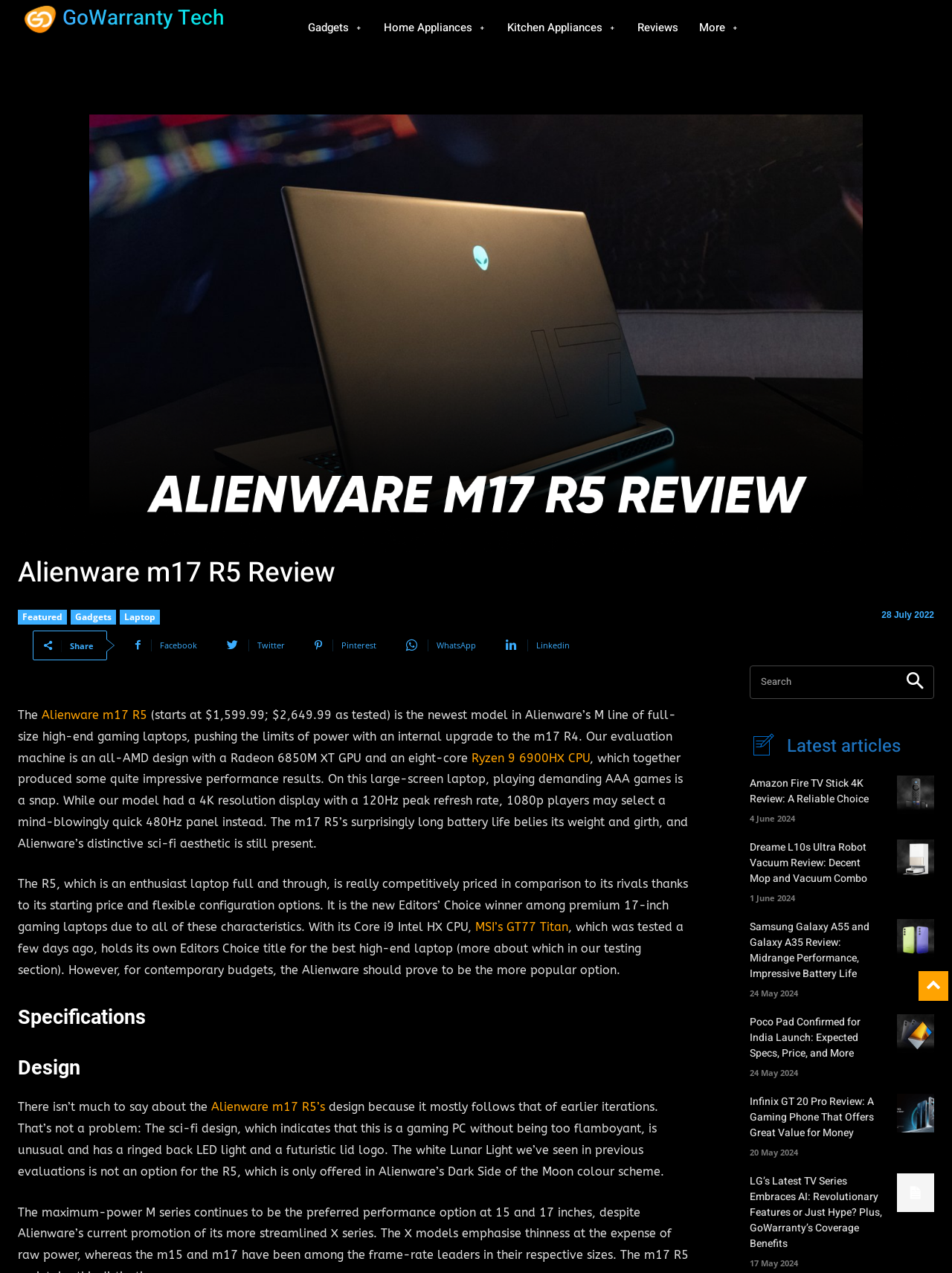Please locate the clickable area by providing the bounding box coordinates to follow this instruction: "Share on Facebook".

[0.129, 0.495, 0.22, 0.519]